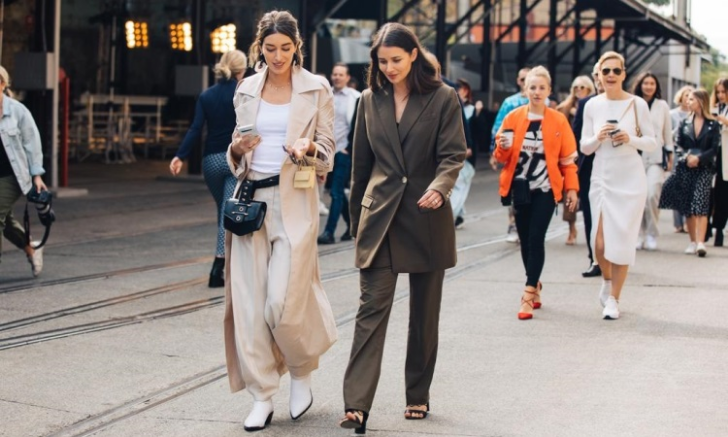Provide a short answer using a single word or phrase for the following question: 
How many women are leading the way?

Two